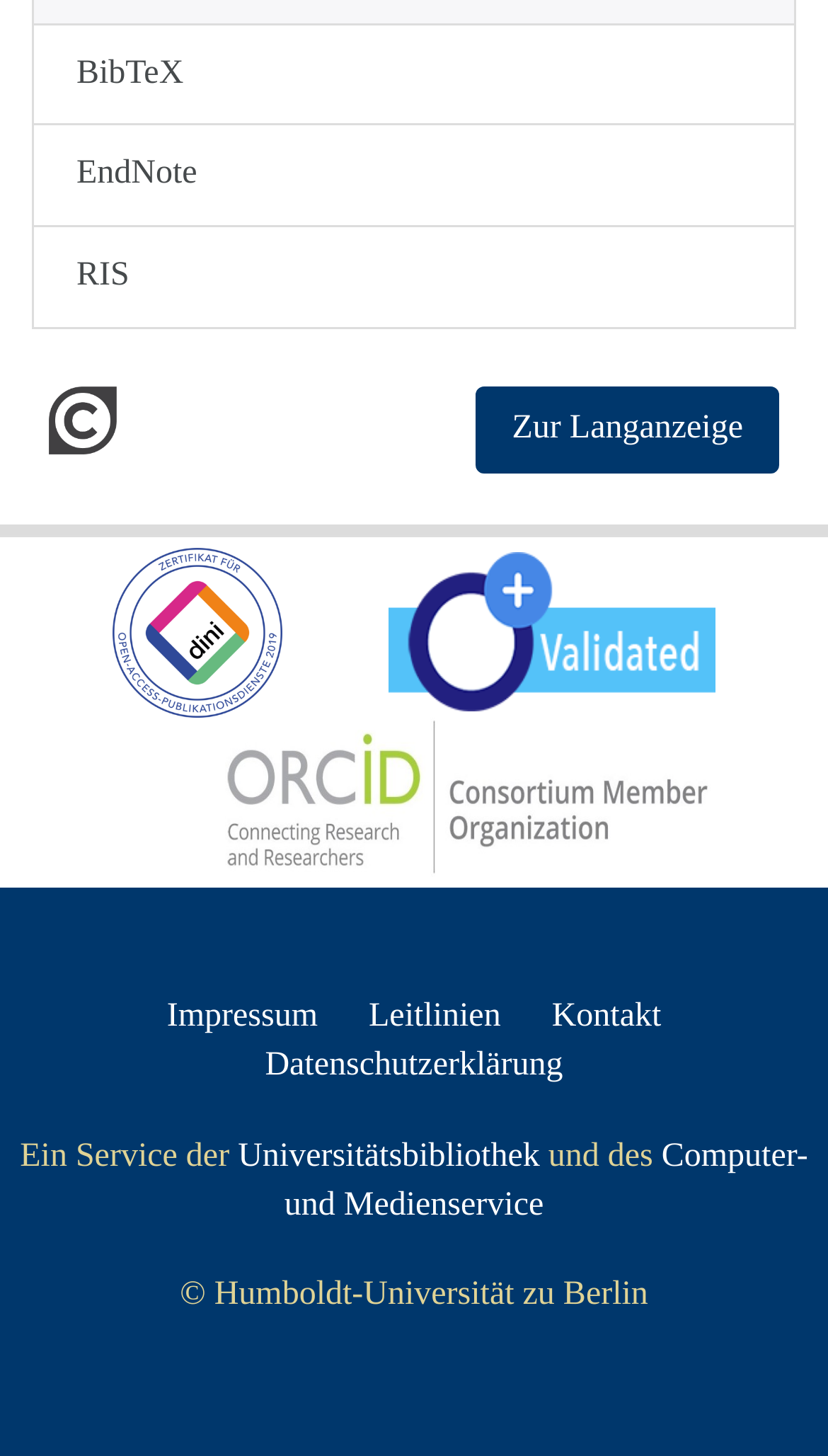What is the name of the library service provider?
Based on the image, please offer an in-depth response to the question.

I found a link at the bottom of the webpage that mentions 'Ein Service der Universitätsbibliothek'. This implies that the Universitätsbibliothek is the library service provider.